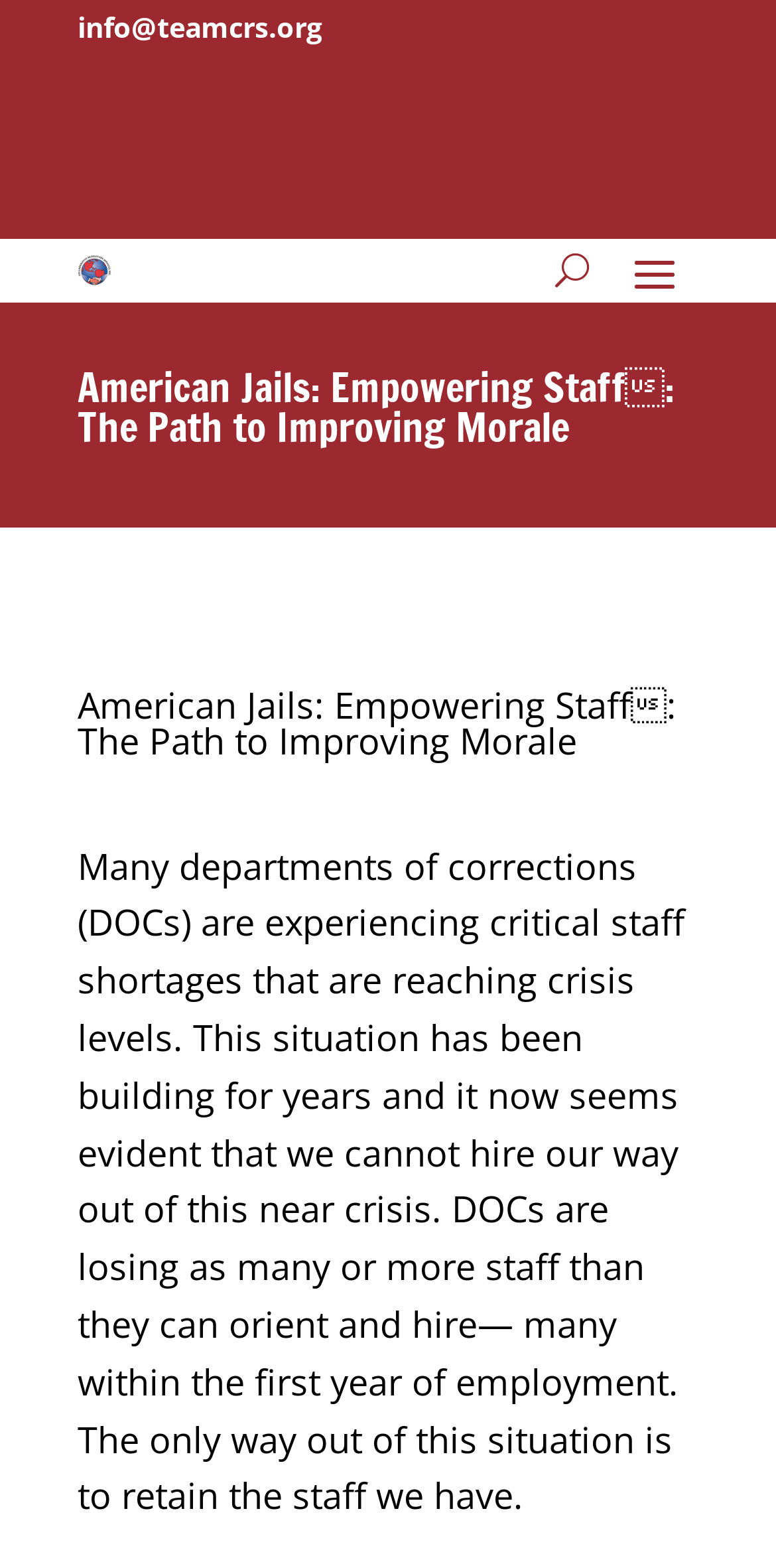Can you determine the main header of this webpage?

American Jails: Empowering Staff: The Path to Improving Morale